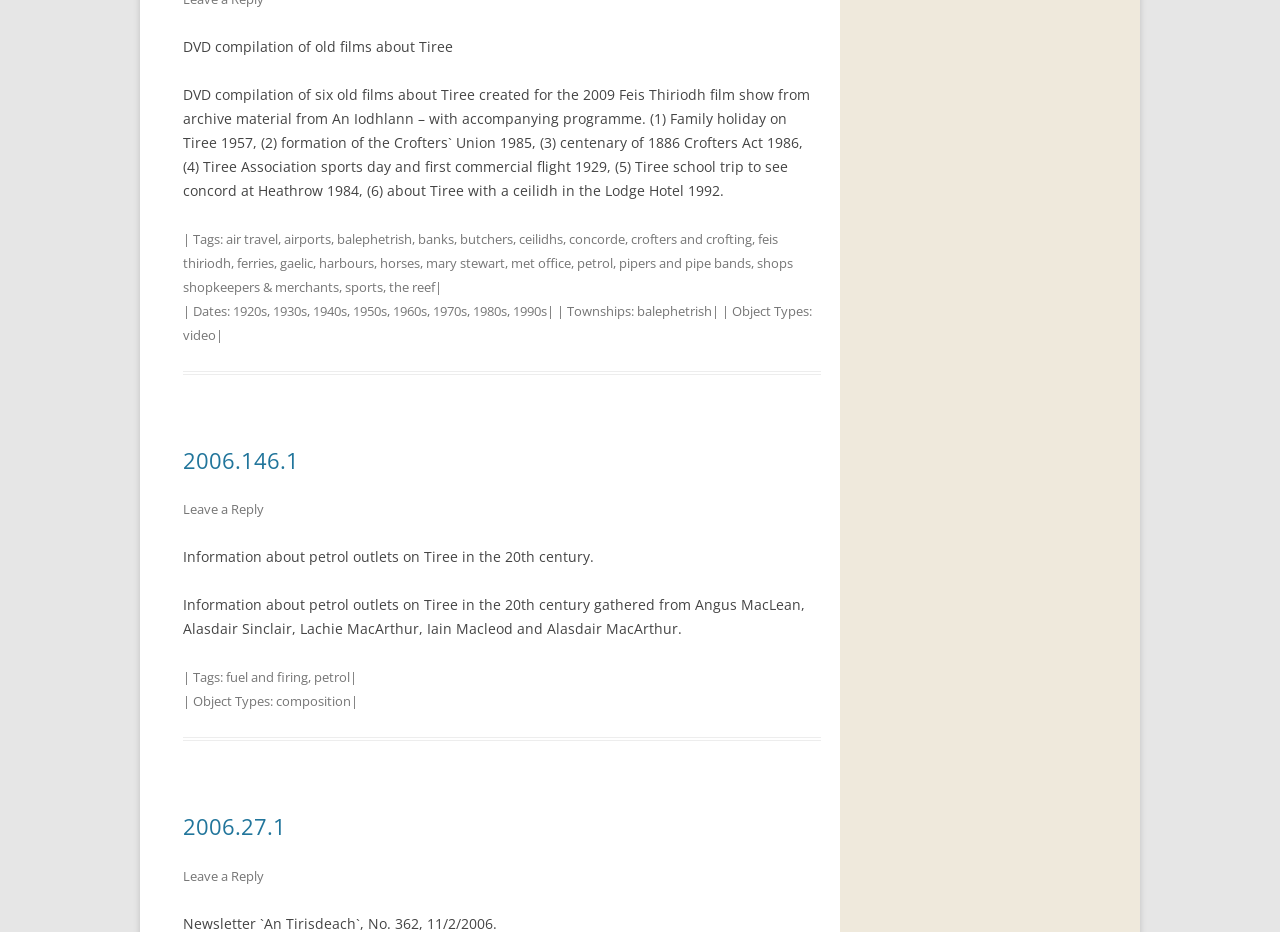Reply to the question with a brief word or phrase: What is the topic of the DVD compilation?

Tiree